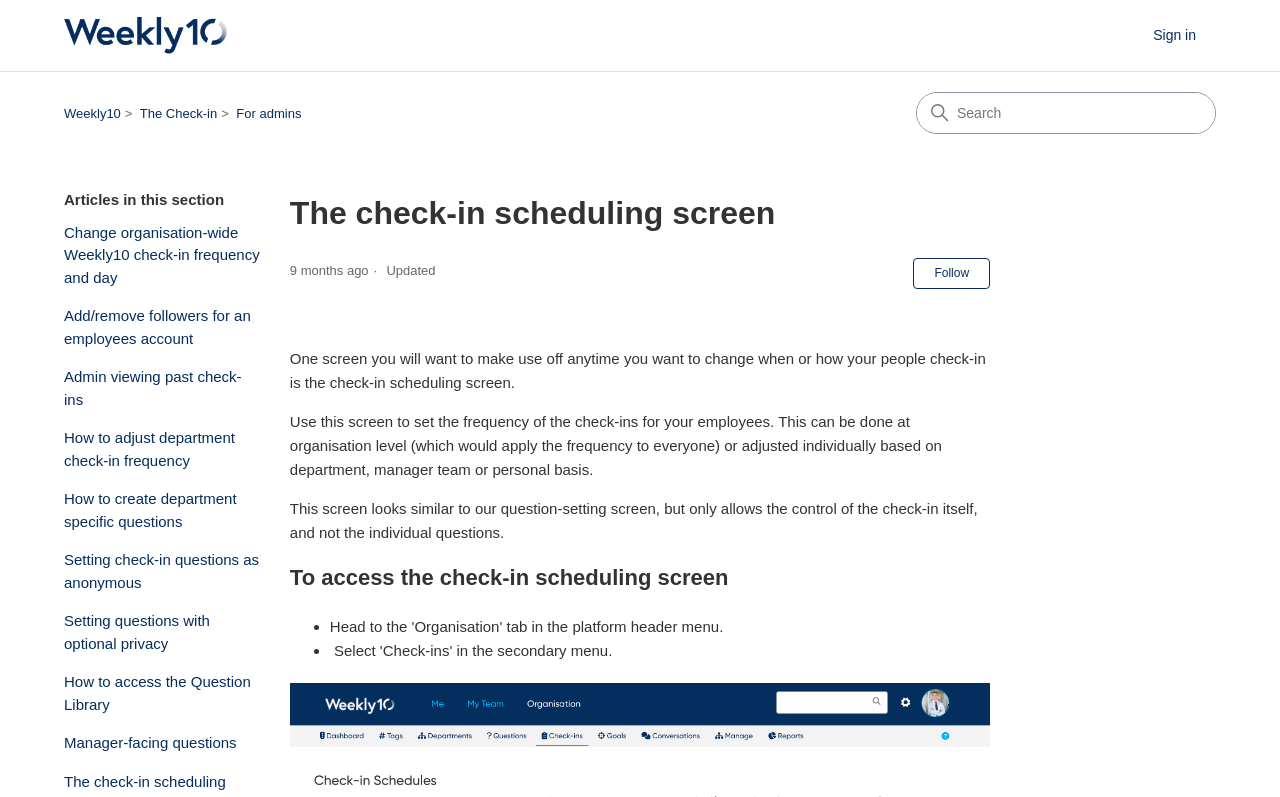Answer the question below in one word or phrase:
What can be controlled on the check-in scheduling screen?

Check-in frequency